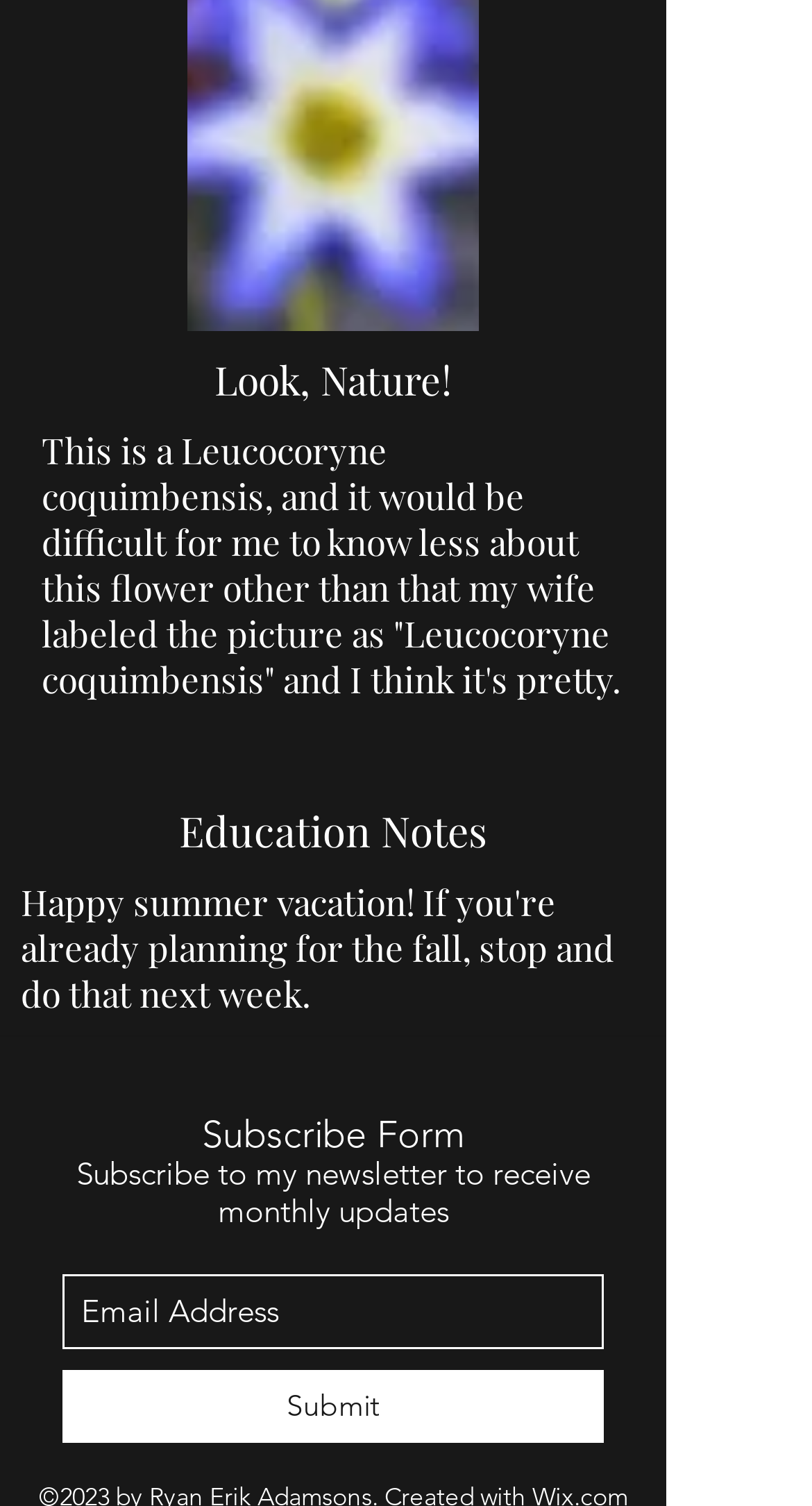Answer the following in one word or a short phrase: 
How many input fields are in the subscription form?

1